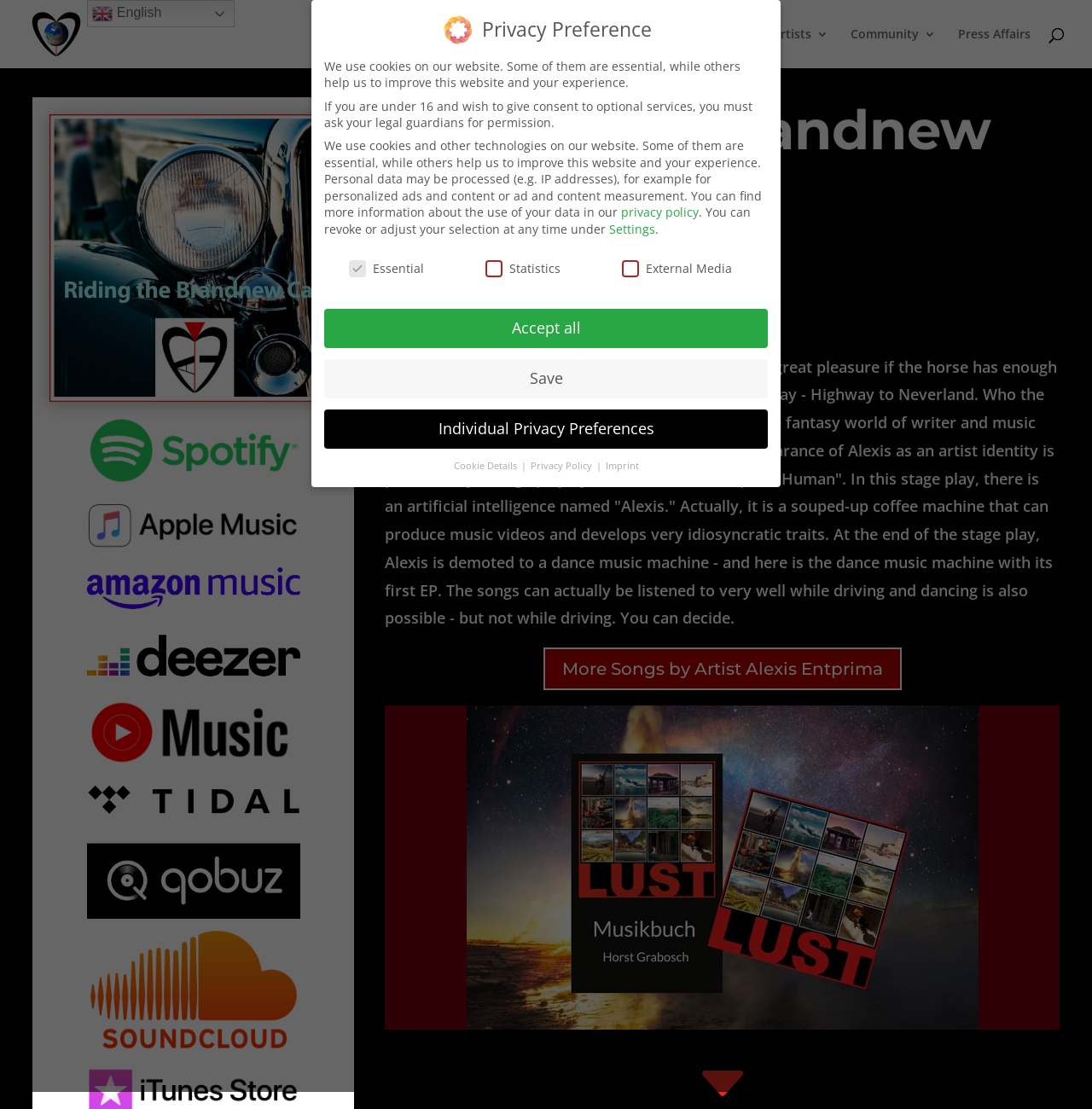Give a one-word or short phrase answer to this question: 
How many music platforms are listed?

6